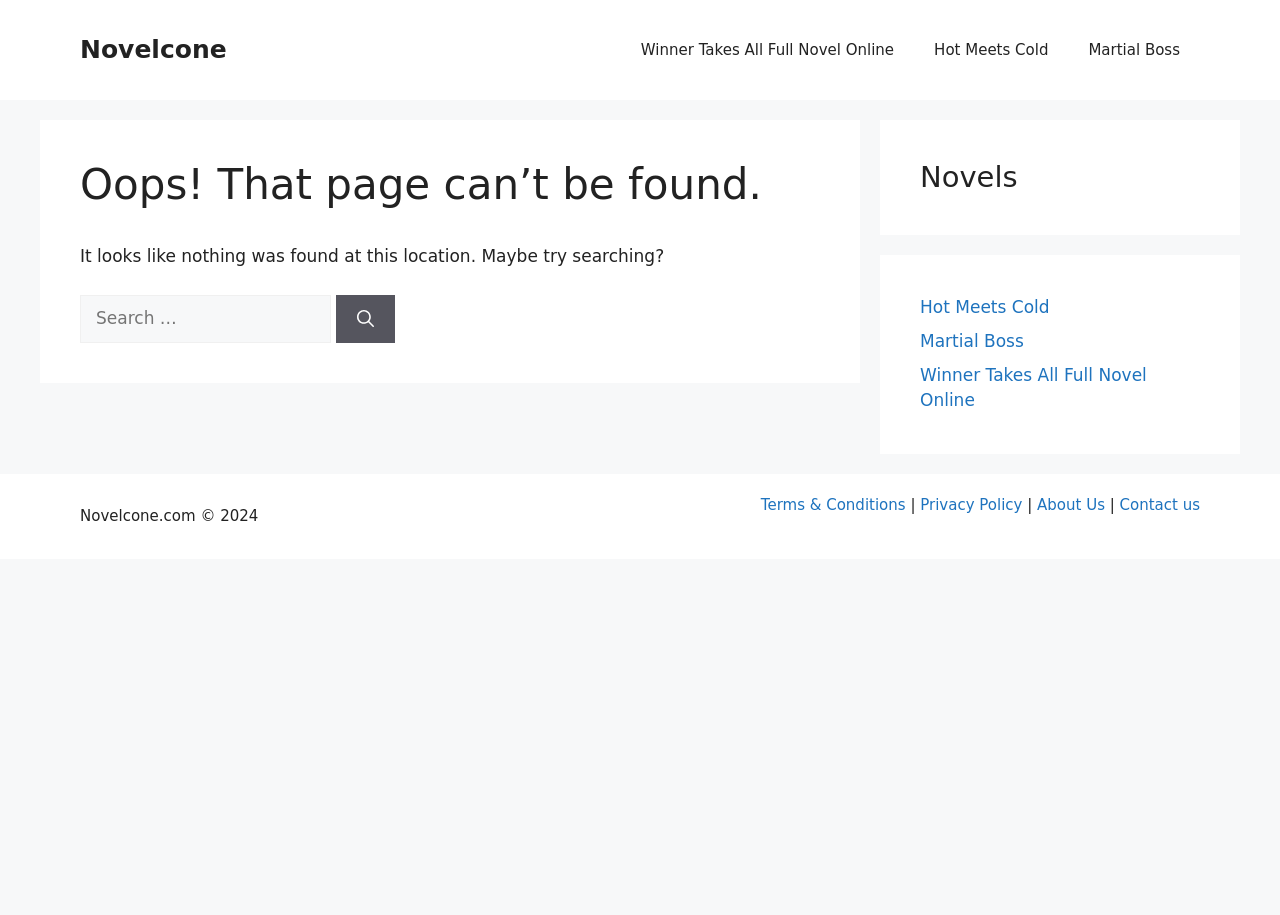How many novel links are displayed in the complementary section?
By examining the image, provide a one-word or phrase answer.

3